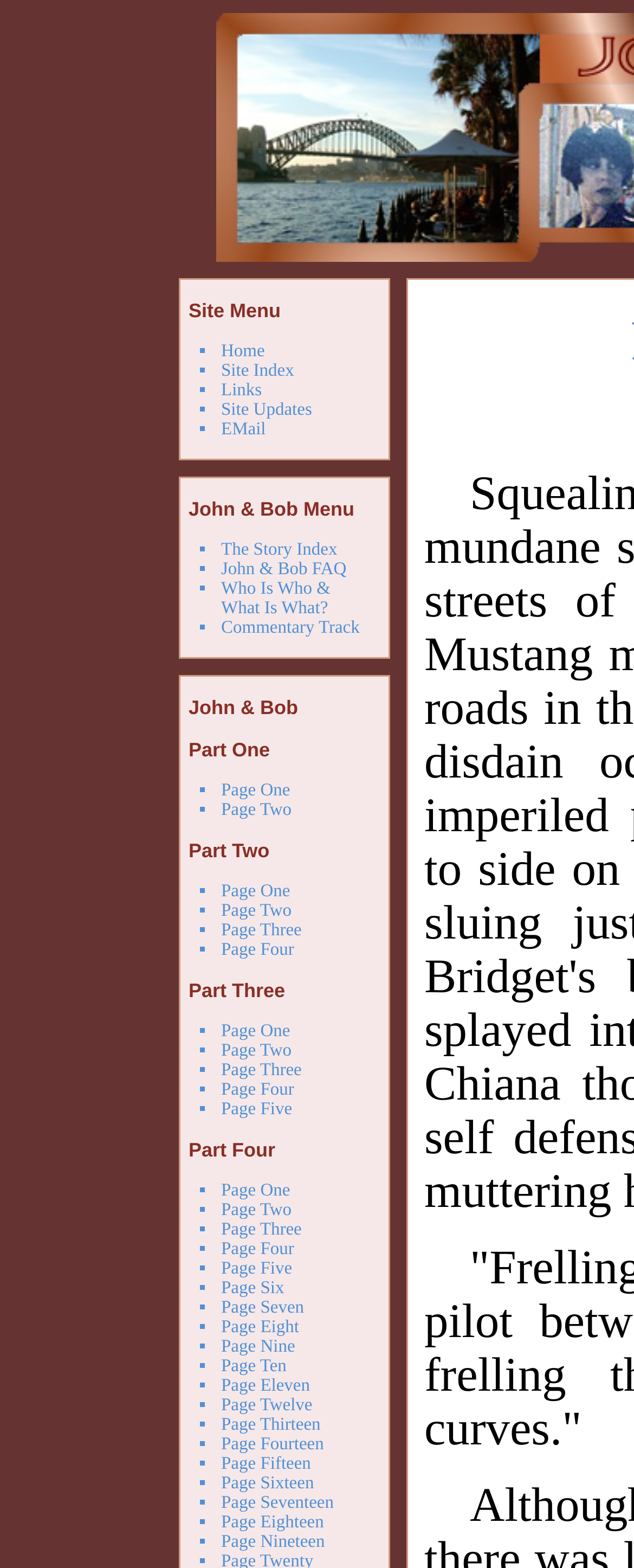Please provide a comprehensive response to the question below by analyzing the image: 
What is the last page in Part Four?

The last page in Part Four is 'Page Sixteen' which is the last link in the list of pages under 'Part Four'.